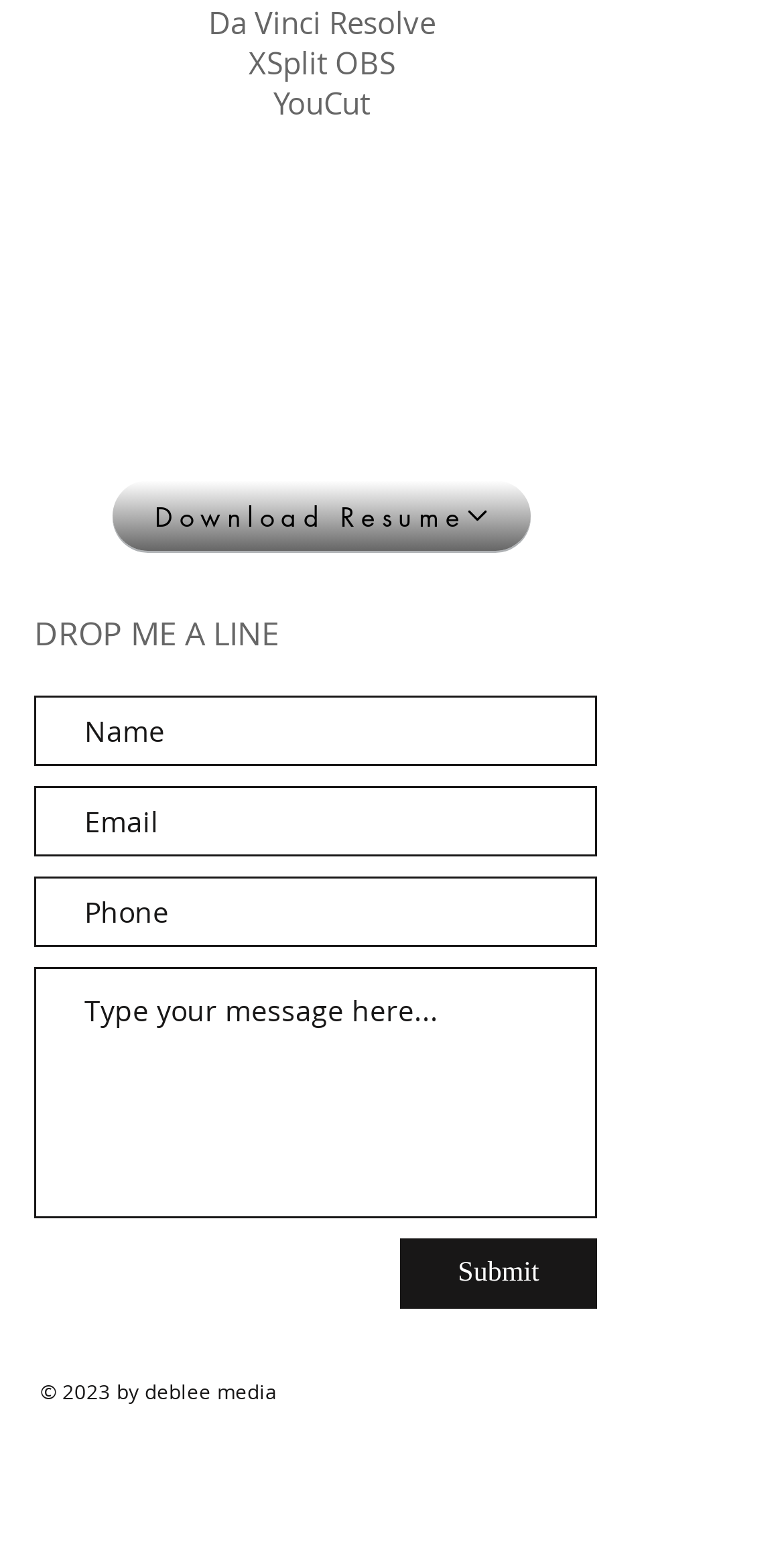Please find the bounding box for the UI element described by: "aria-label="LinkedIn"".

[0.238, 0.92, 0.328, 0.965]